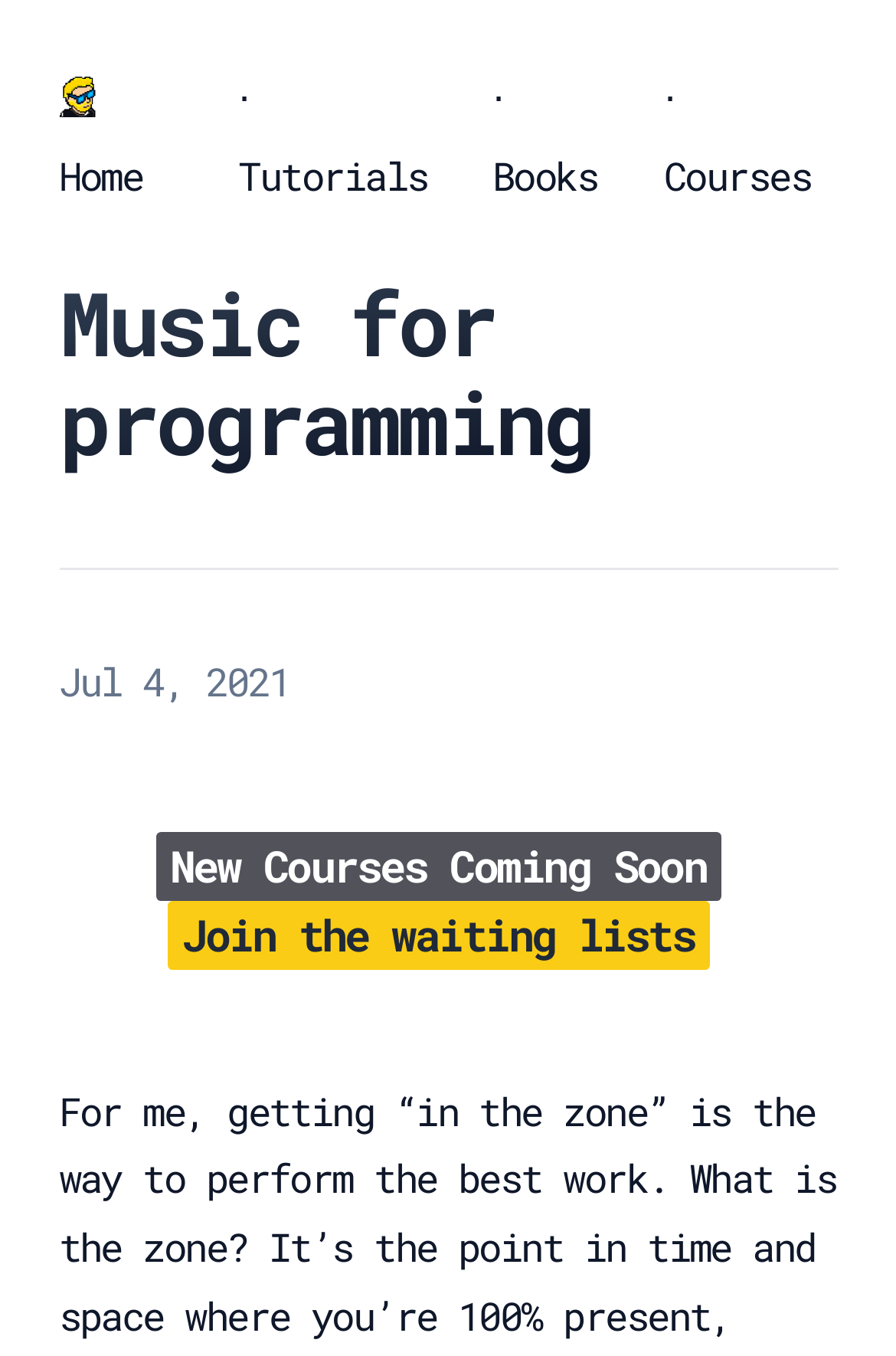Using details from the image, please answer the following question comprehensively:
What are the main categories on the website?

The main categories on the website are located at the top navigation bar, and they are represented by three link elements with bounding box coordinates of [0.266, 0.109, 0.477, 0.148], [0.549, 0.109, 0.667, 0.148], and [0.741, 0.109, 0.905, 0.148] respectively, with text contents of 'Tutorials', 'Books', and 'Courses'.